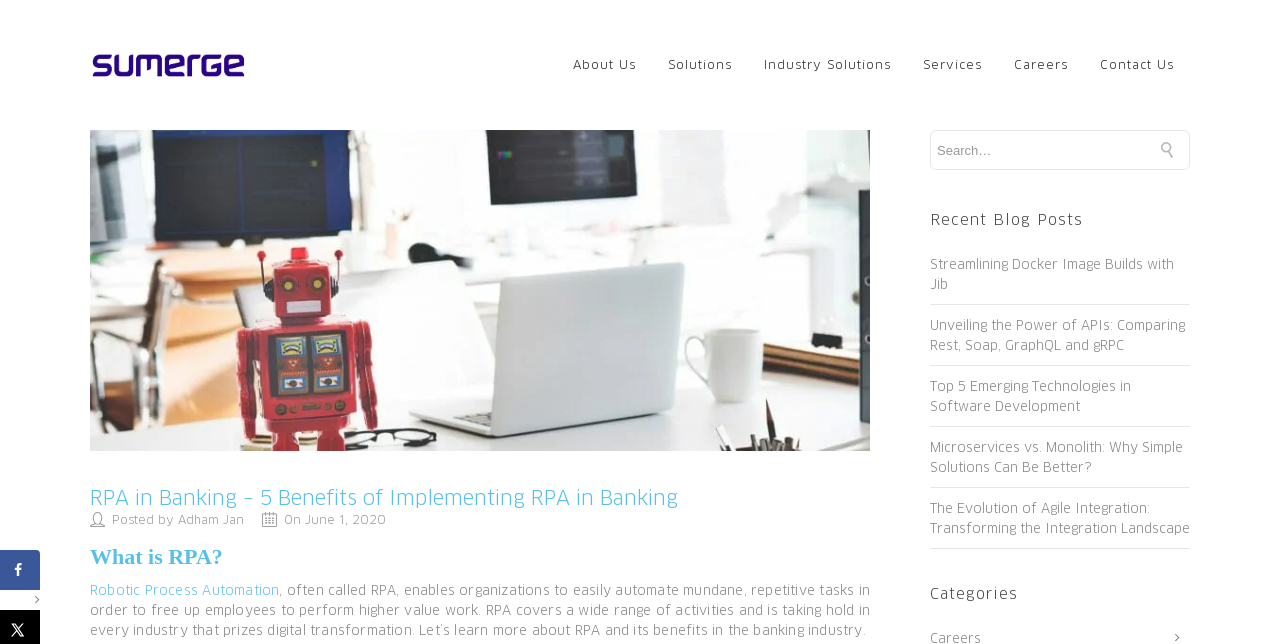Determine the bounding box coordinates of the section to be clicked to follow the instruction: "Search for a topic". The coordinates should be given as four float numbers between 0 and 1, formatted as [left, top, right, bottom].

[0.727, 0.202, 0.93, 0.264]